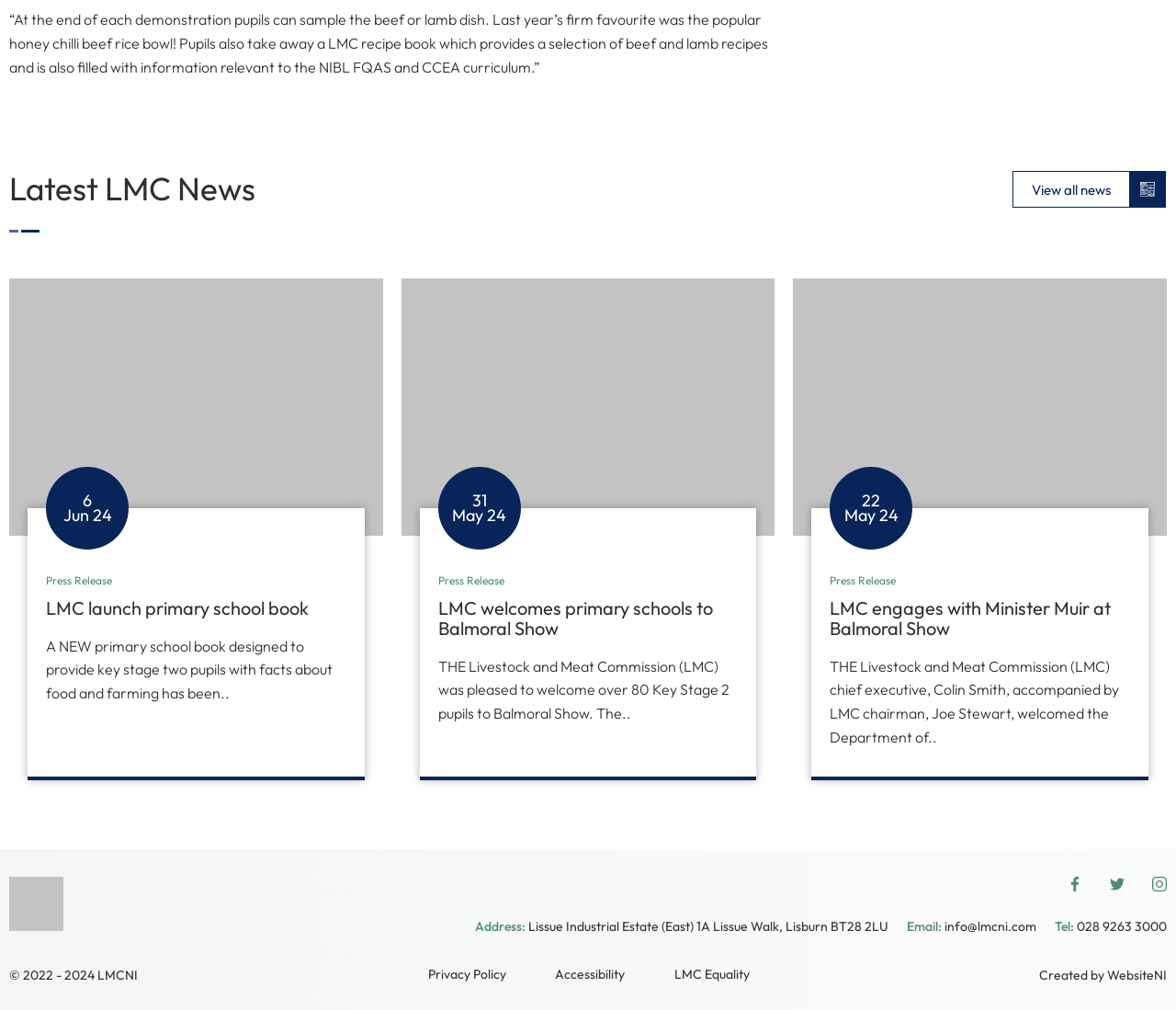Where is the Livestock and Meat Commission located?
Use the information from the screenshot to give a comprehensive response to the question.

I found a StaticText element with the address 'Lissue Industrial Estate (East) 1A Lissue Walk, Lisburn BT28 2LU' which indicates that the Livestock and Meat Commission is located at Lissue Industrial Estate.